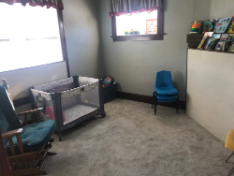Describe every detail you can see in the image.

The image depicts a cozy corner of the Church Nursery, designed to provide a safe and welcoming environment for children. In the room, you can see a comfortable, plush rocking chair set against the wall, ideal for caregivers to rock little ones to sleep. A playpen is positioned nearby, ensuring a secure space for toddlers to play and explore. The floor is covered in soft carpet, making it a gentle area for children to move around. 

Brightly colored chairs are neatly arranged against a wall, and a shelf is visible in the background, filled with various children’s books, indicating a focus on early literacy and learning. The room is well-lit by natural light streaming in through a window, and cheerful curtains frame the view, contributing to the warm and inviting atmosphere of the nursery.